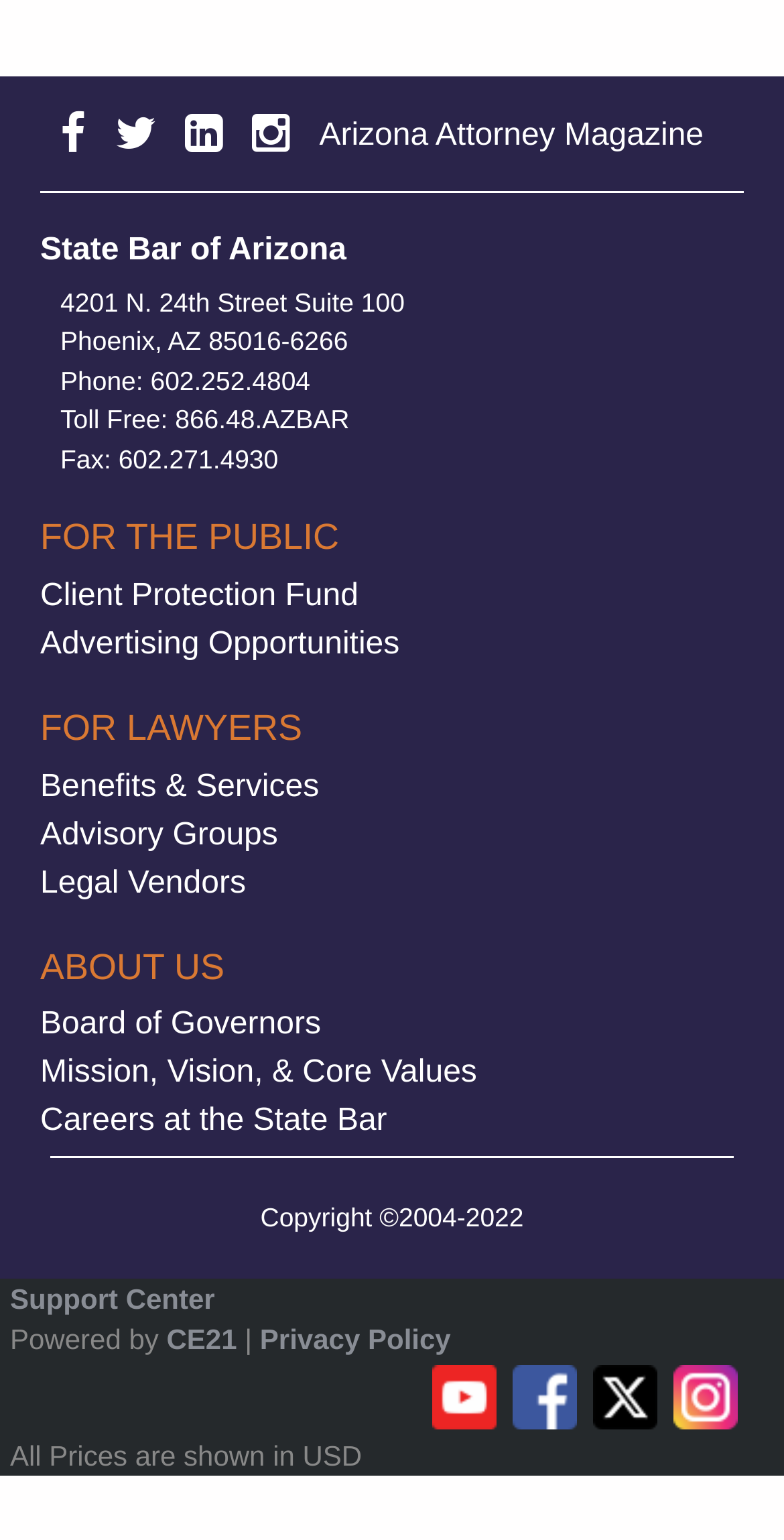What is the address of the State Bar of Arizona? From the image, respond with a single word or brief phrase.

4201 N. 24th Street Suite 100